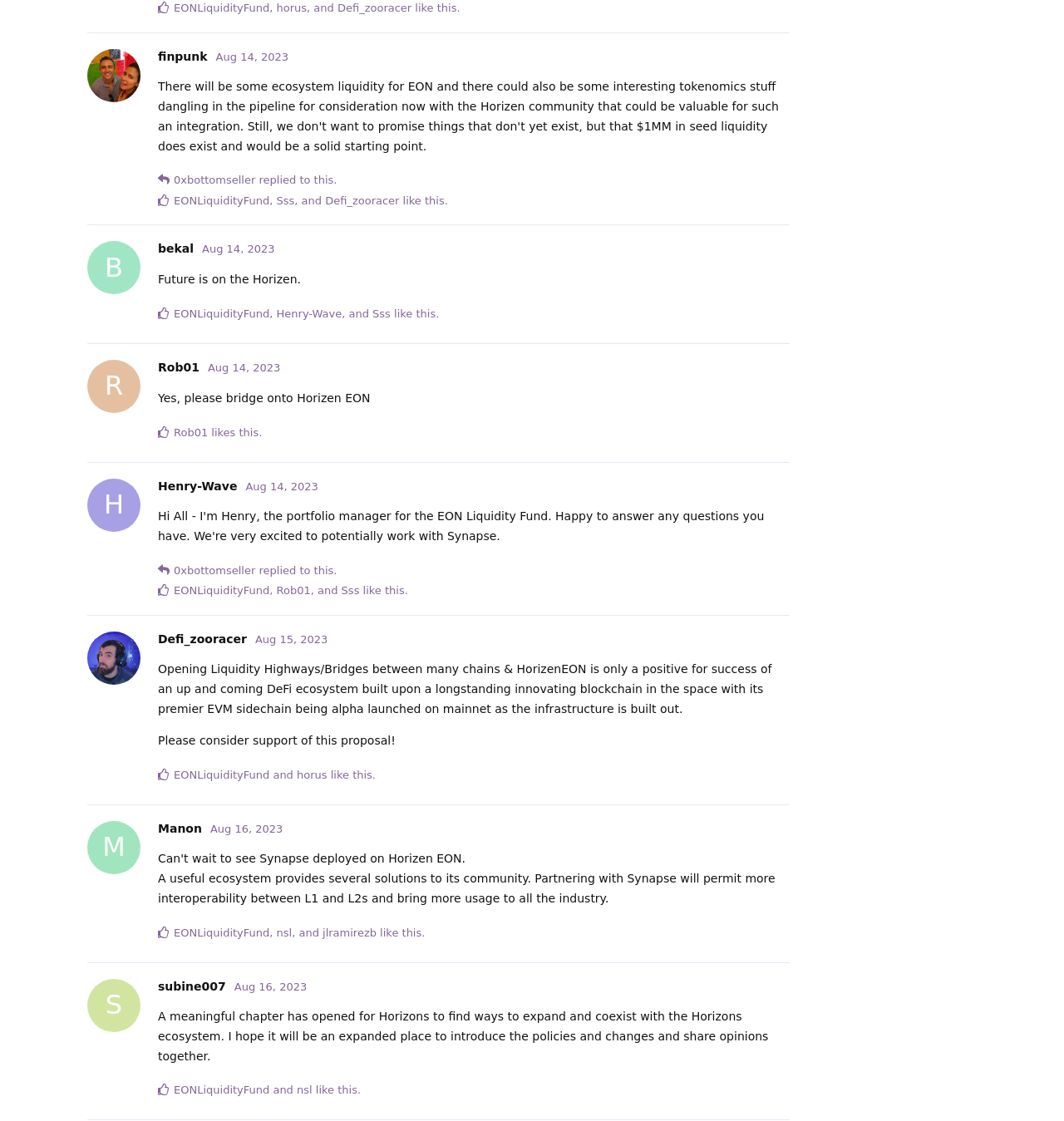What is the date of the latest post?
Give a one-word or short phrase answer based on the image.

Aug 15, 2023